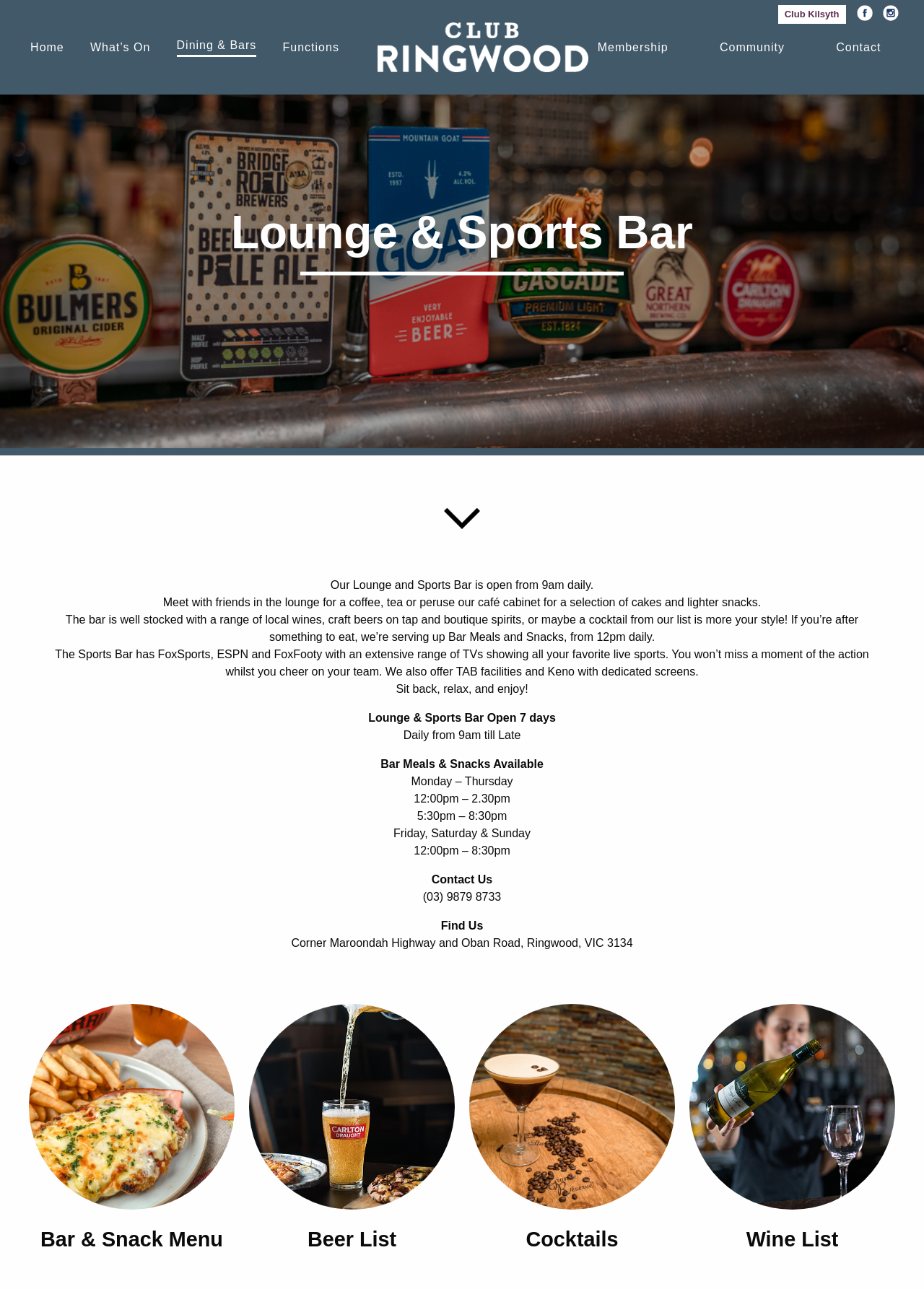What is the contact number of the club?
Using the image as a reference, answer the question with a short word or phrase.

(03) 9879 8733